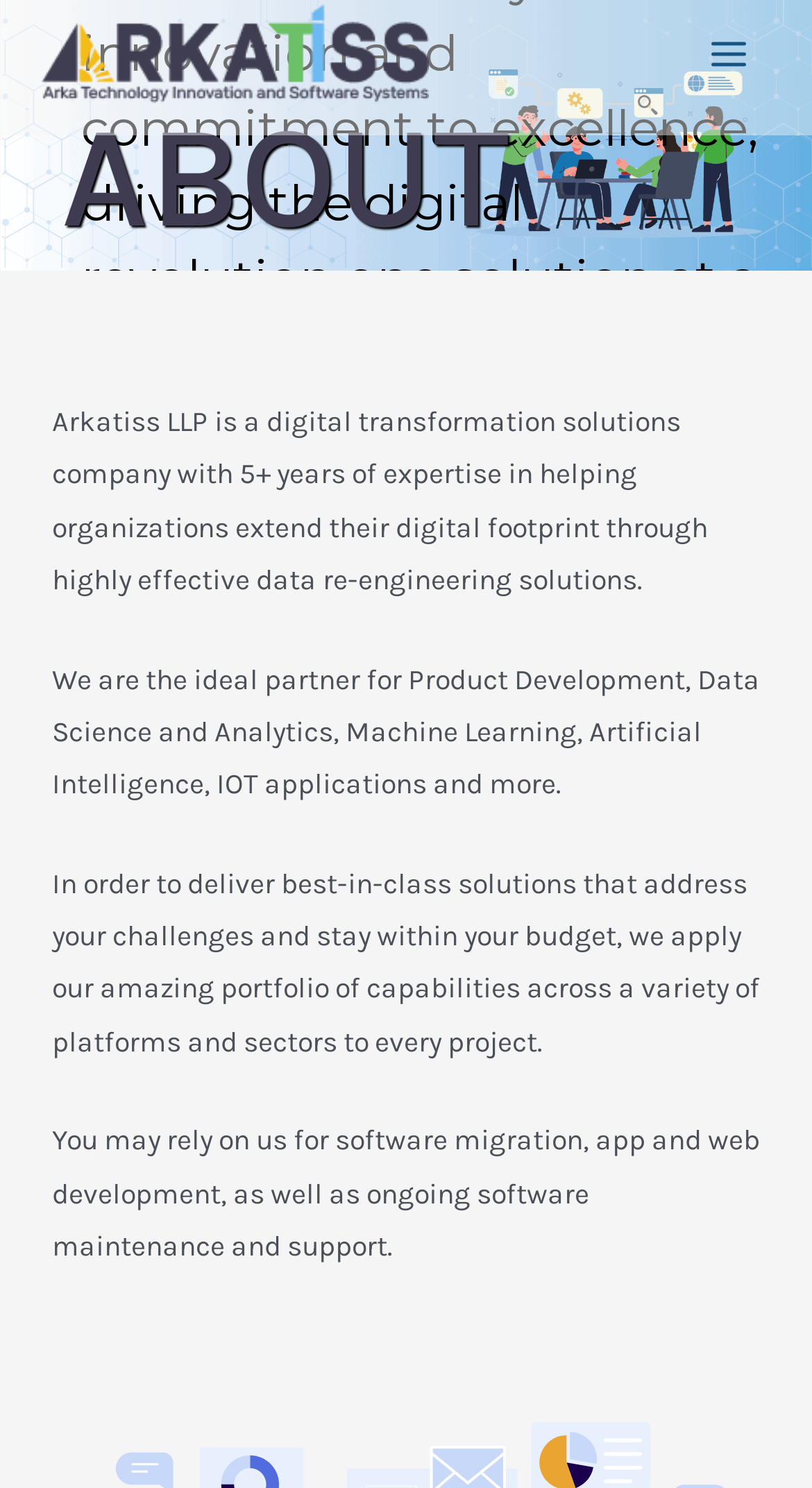Please find the bounding box for the UI element described by: "Main Menu".

[0.845, 0.009, 0.949, 0.065]